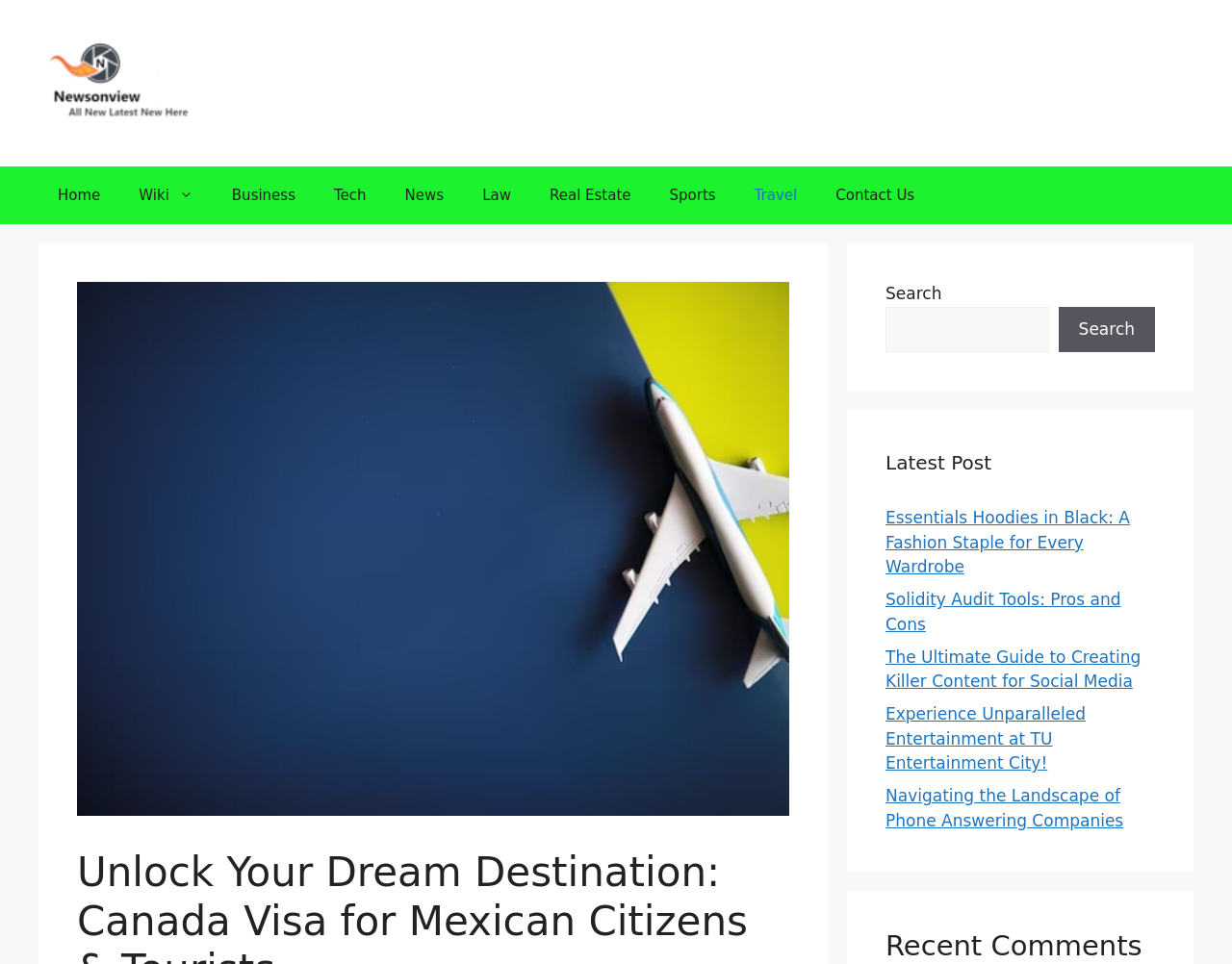What is the purpose of the search box?
Provide a comprehensive and detailed answer to the question.

I inferred the purpose of the search box by looking at its location and the surrounding elements. The search box is located in the top-right corner of the webpage, which is a common location for search functionality. Additionally, the search box has a button with the text 'Search', which suggests that it is used to search the website.